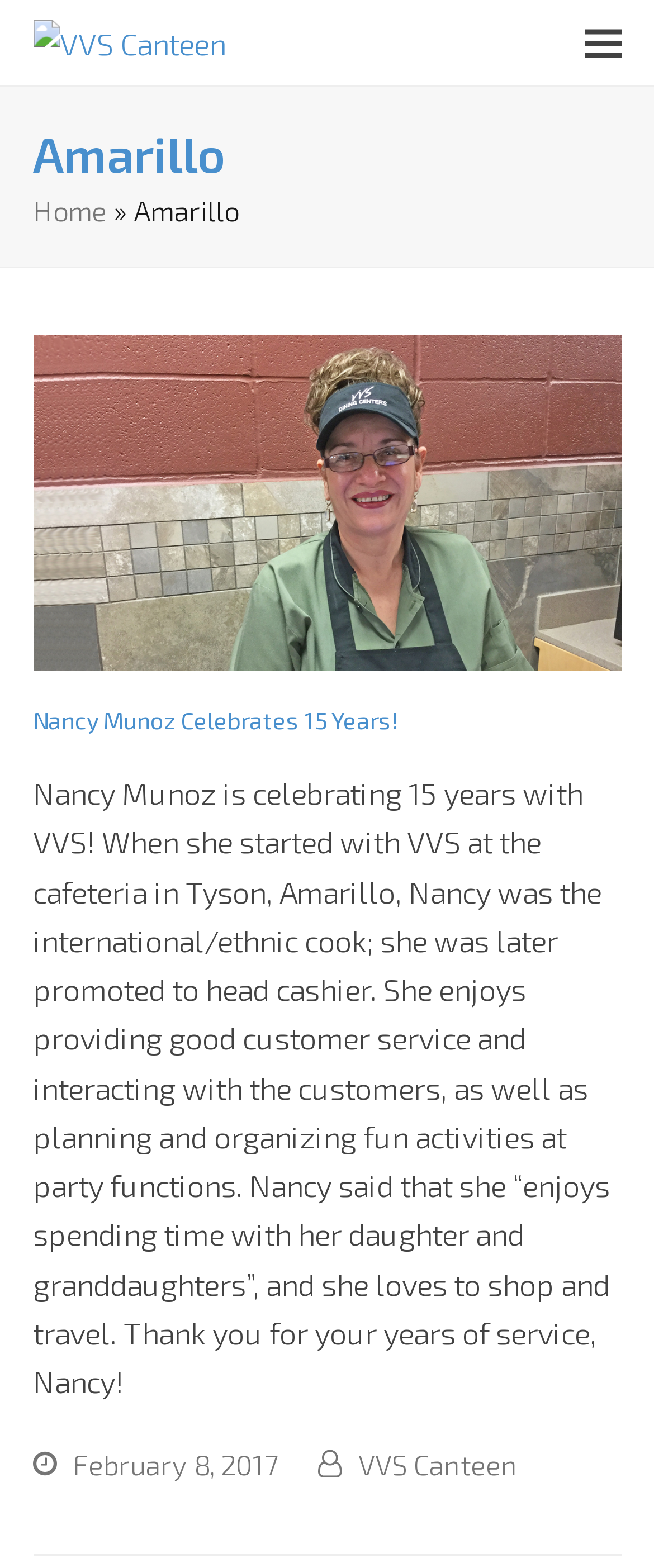Respond to the question with just a single word or phrase: 
What is the location of the cafeteria where Nancy Munoz started working?

Tyson, Amarillo